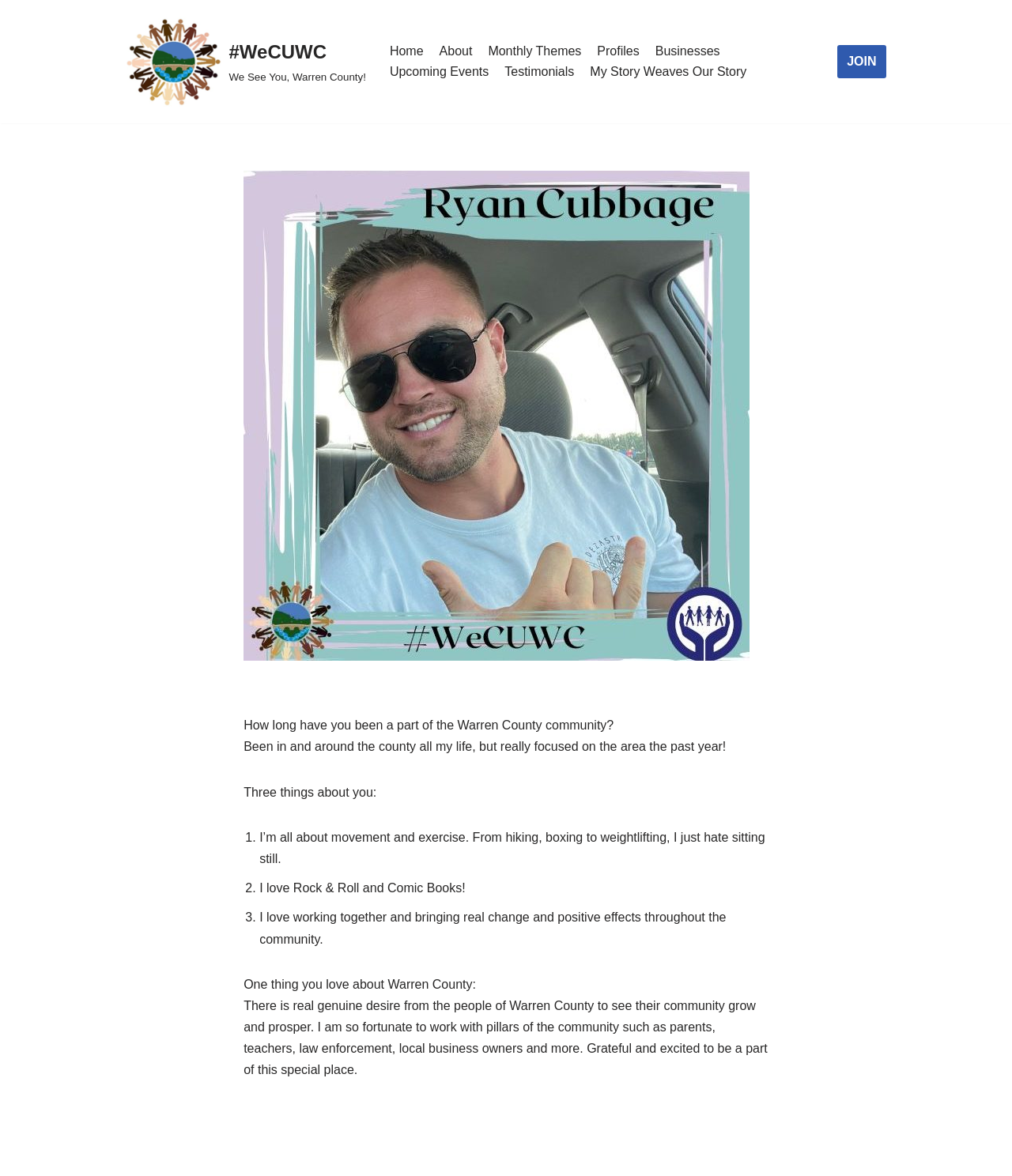Determine the bounding box coordinates of the element that should be clicked to execute the following command: "Click on the 'About' link".

[0.434, 0.035, 0.467, 0.052]